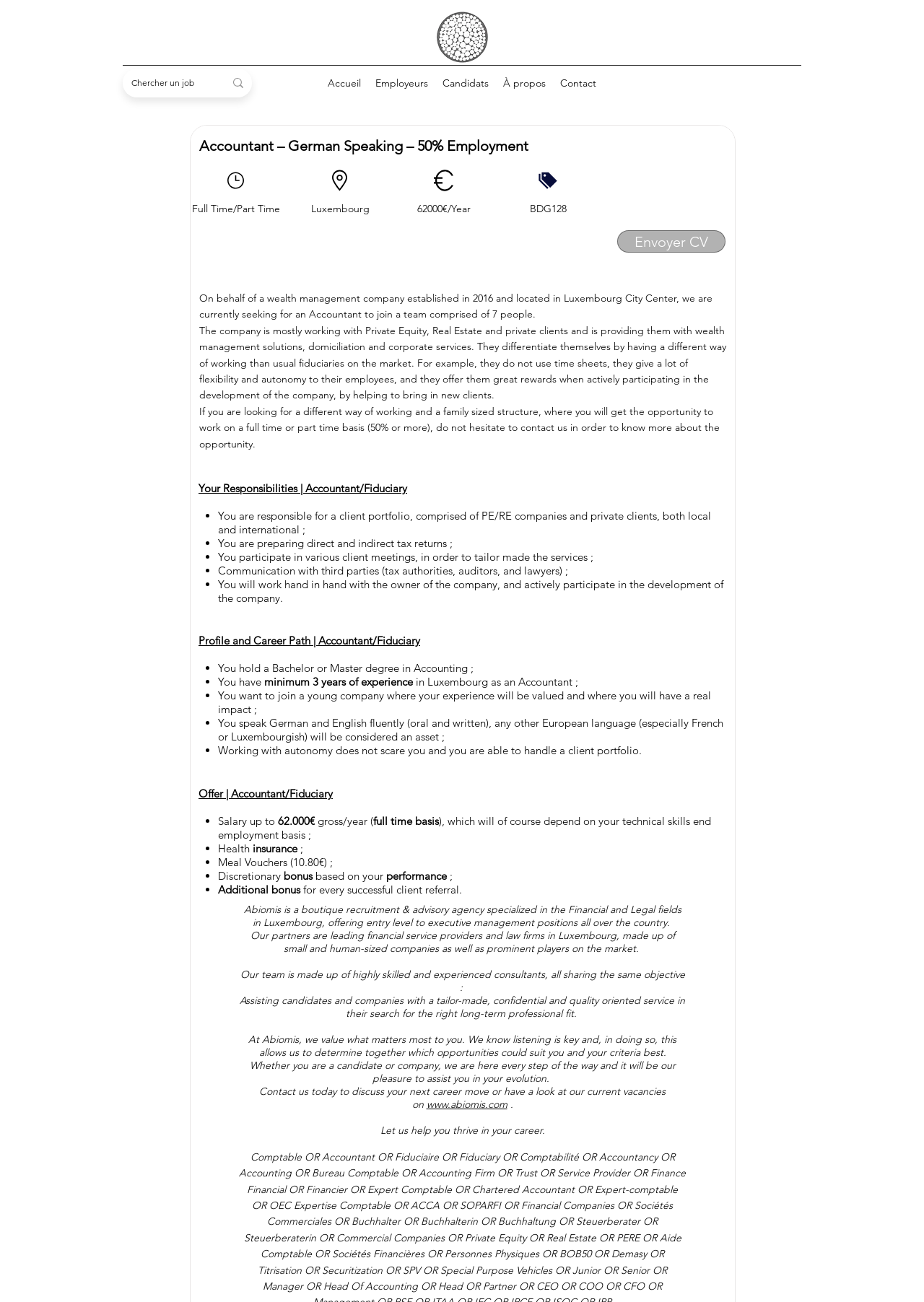What languages are required for the job?
Please use the image to provide an in-depth answer to the question.

The languages required for the job are 'German and English' as mentioned in the job description 'You speak German and English fluently (oral and written), any other European language (especially French or Luxembourgish) will be considered an asset;'